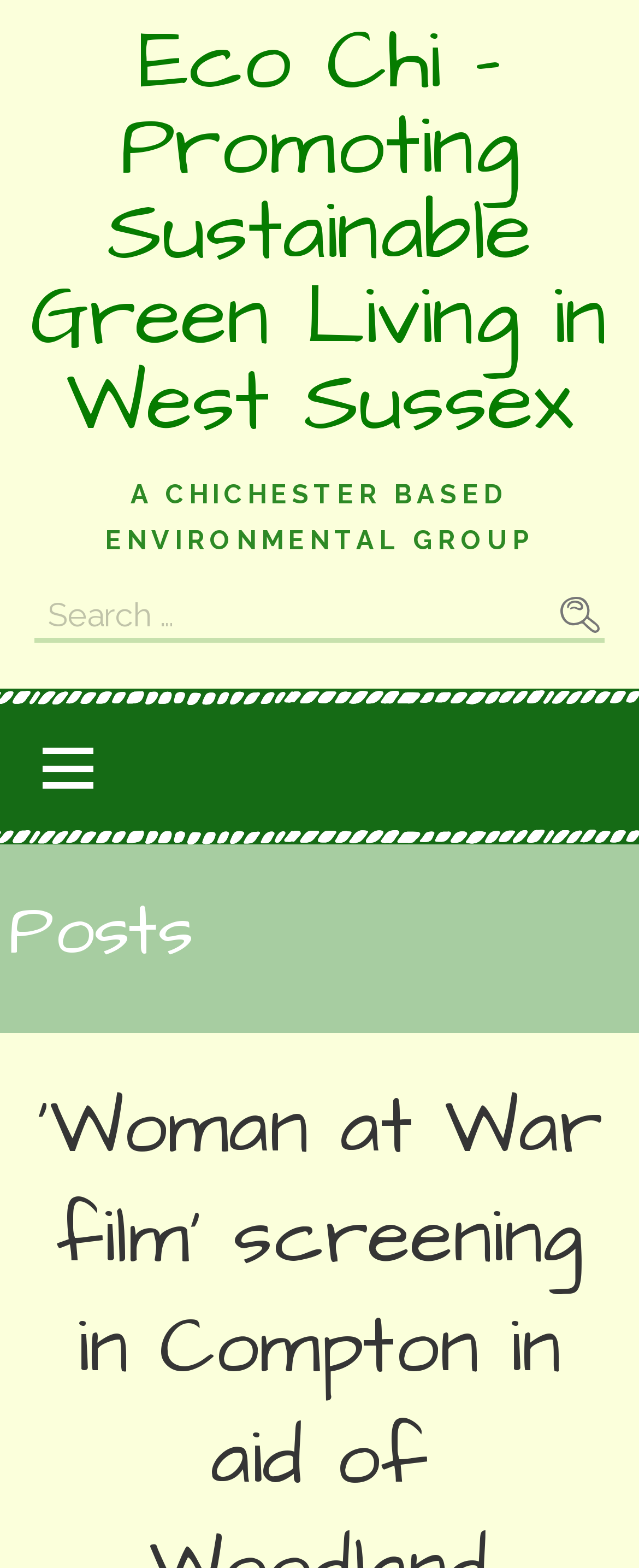Respond to the question below with a single word or phrase:
What is the event being promoted on the website?

A film screening